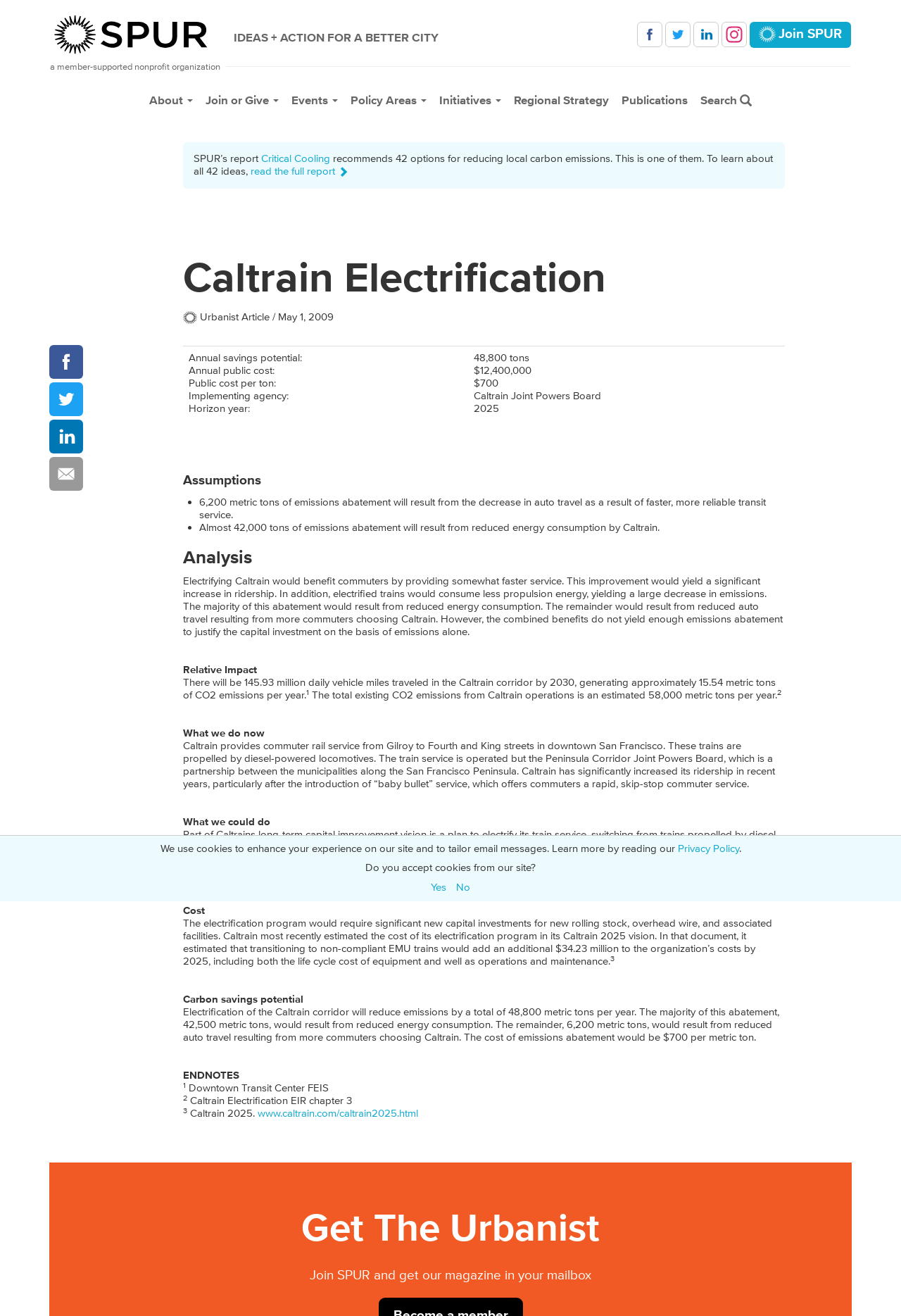Respond with a single word or phrase for the following question: 
What is the estimated annual public cost of Caltrain electrification?

$12,400,000